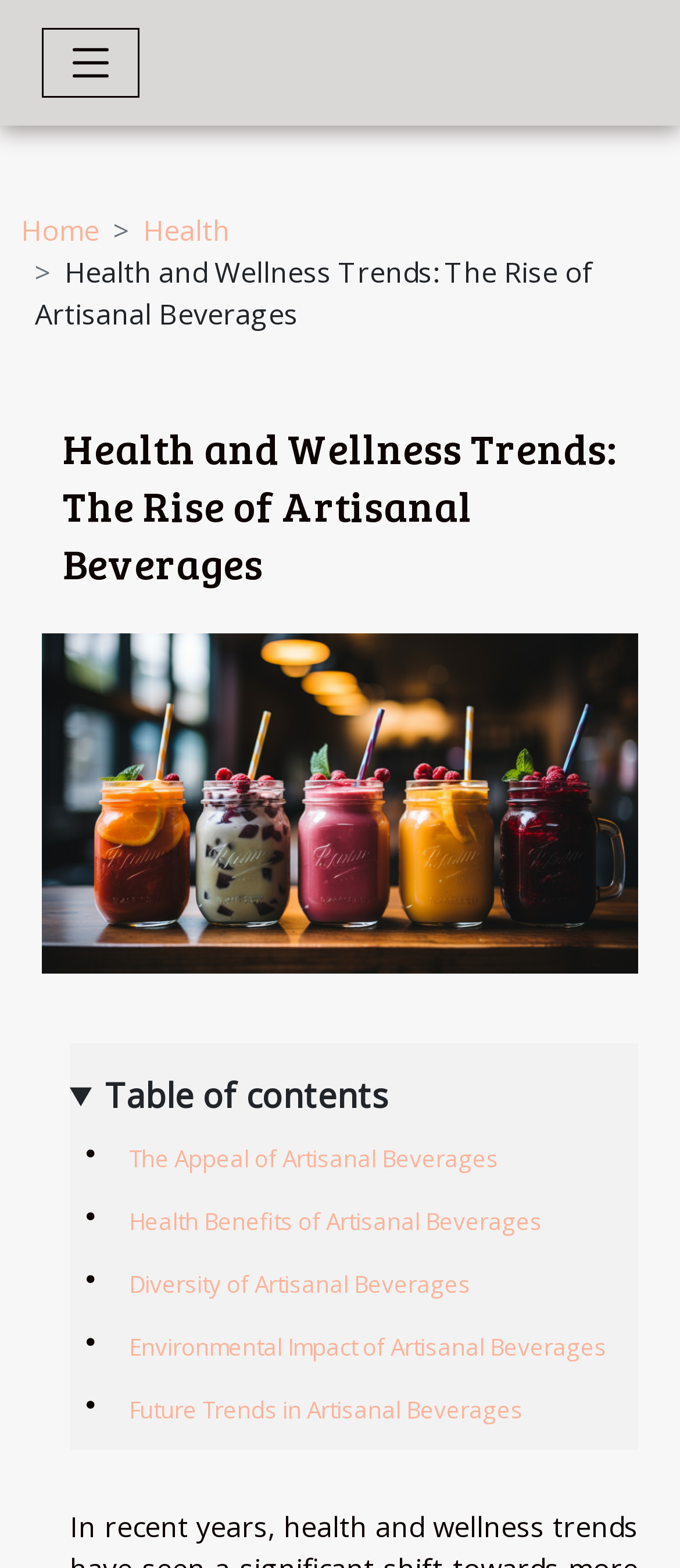Identify the bounding box coordinates of the clickable region to carry out the given instruction: "Read related post about How do you make easy chicken burgers?".

None